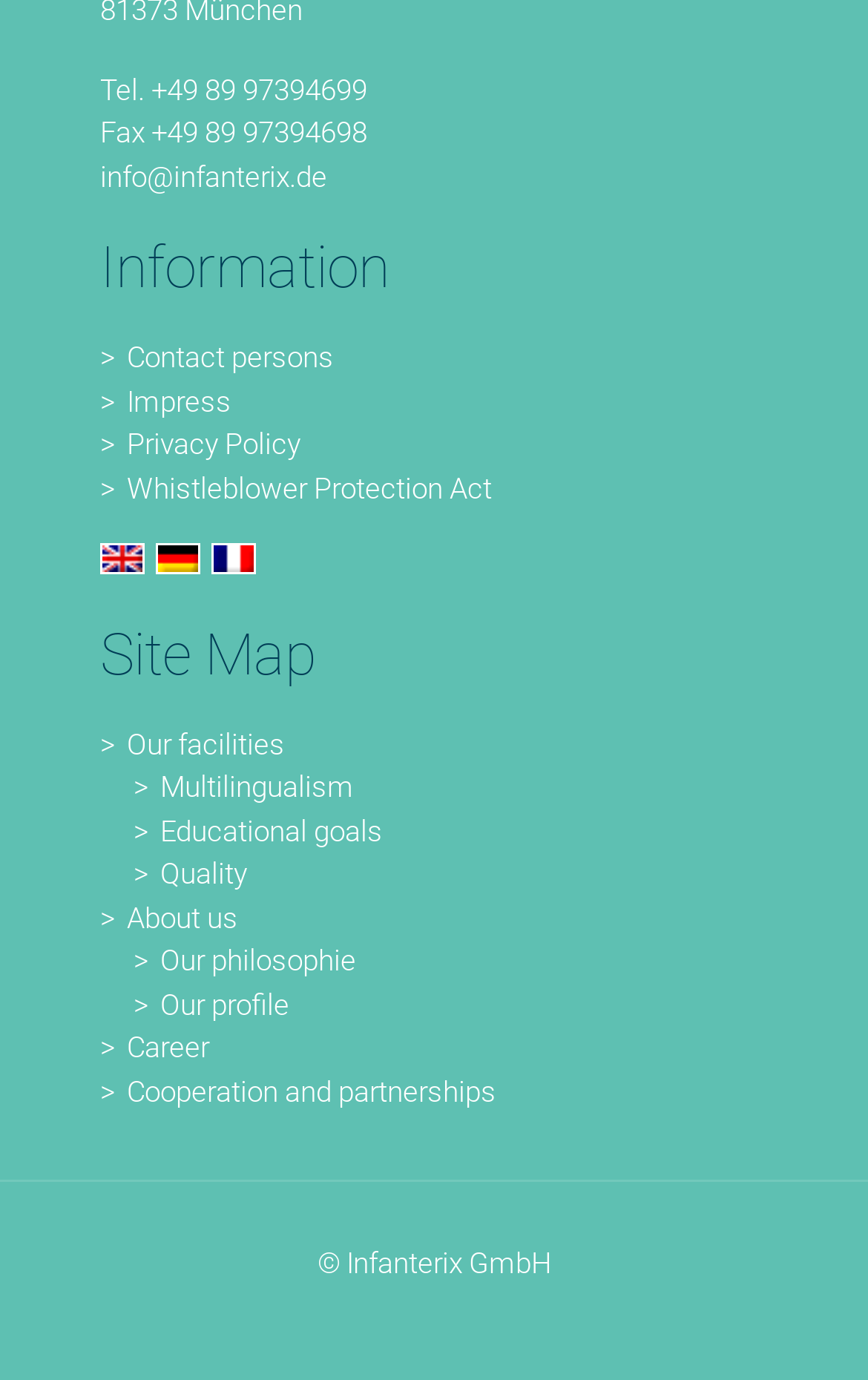Find the bounding box coordinates of the element's region that should be clicked in order to follow the given instruction: "Go to Impress". The coordinates should consist of four float numbers between 0 and 1, i.e., [left, top, right, bottom].

[0.115, 0.275, 0.885, 0.306]